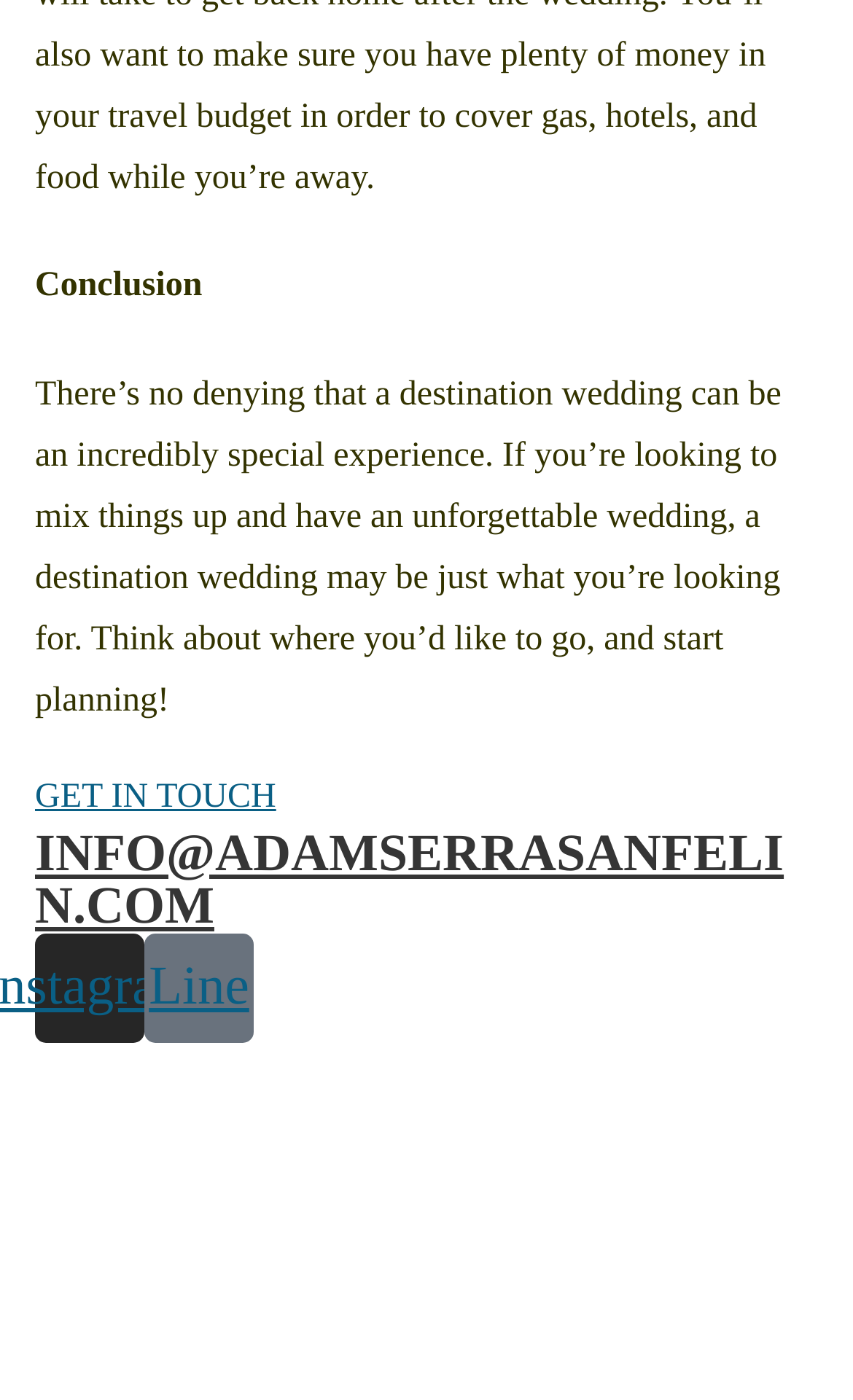How many social media links are present?
Please give a detailed and elaborate answer to the question based on the image.

There are two social media links present on the webpage, one for Instagram and one for Line, which are indicated by the links 'Instagram' and 'Line' respectively.